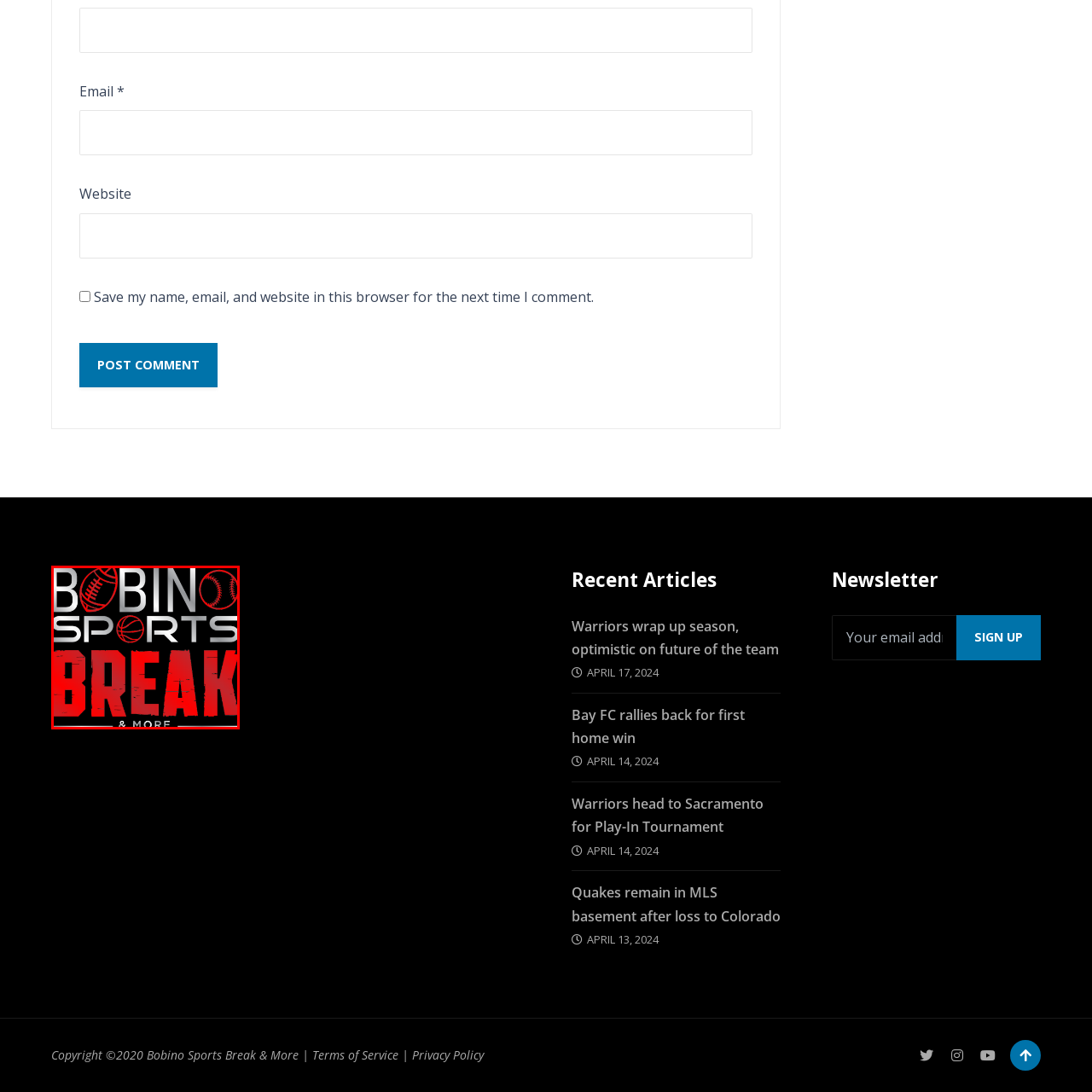Examine the image within the red border and provide a concise answer: What is implied by the phrase '& MORE'?

Variety of content